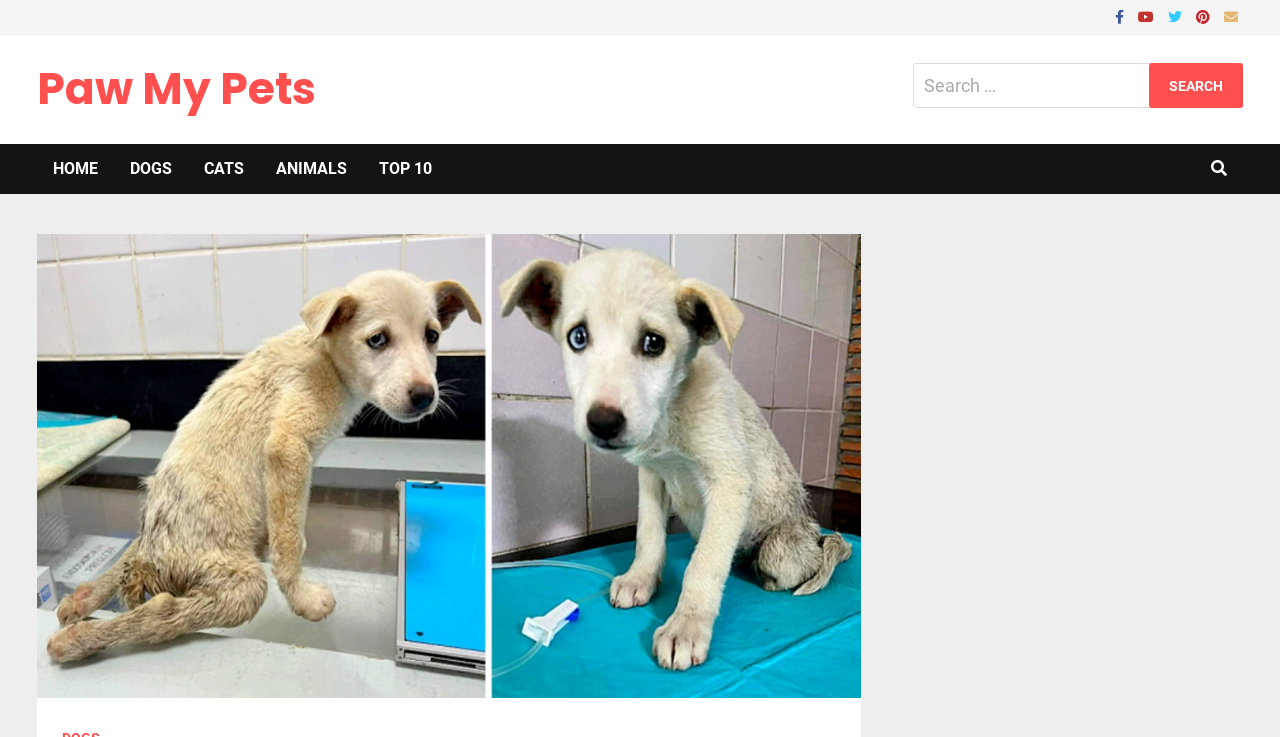Using the information in the image, give a comprehensive answer to the question: 
What is the text above the navigation links?

I found a heading element with the text 'Post navigation' located above the navigation links, with bounding box coordinates [0.028, 0.316, 0.029, 0.317].